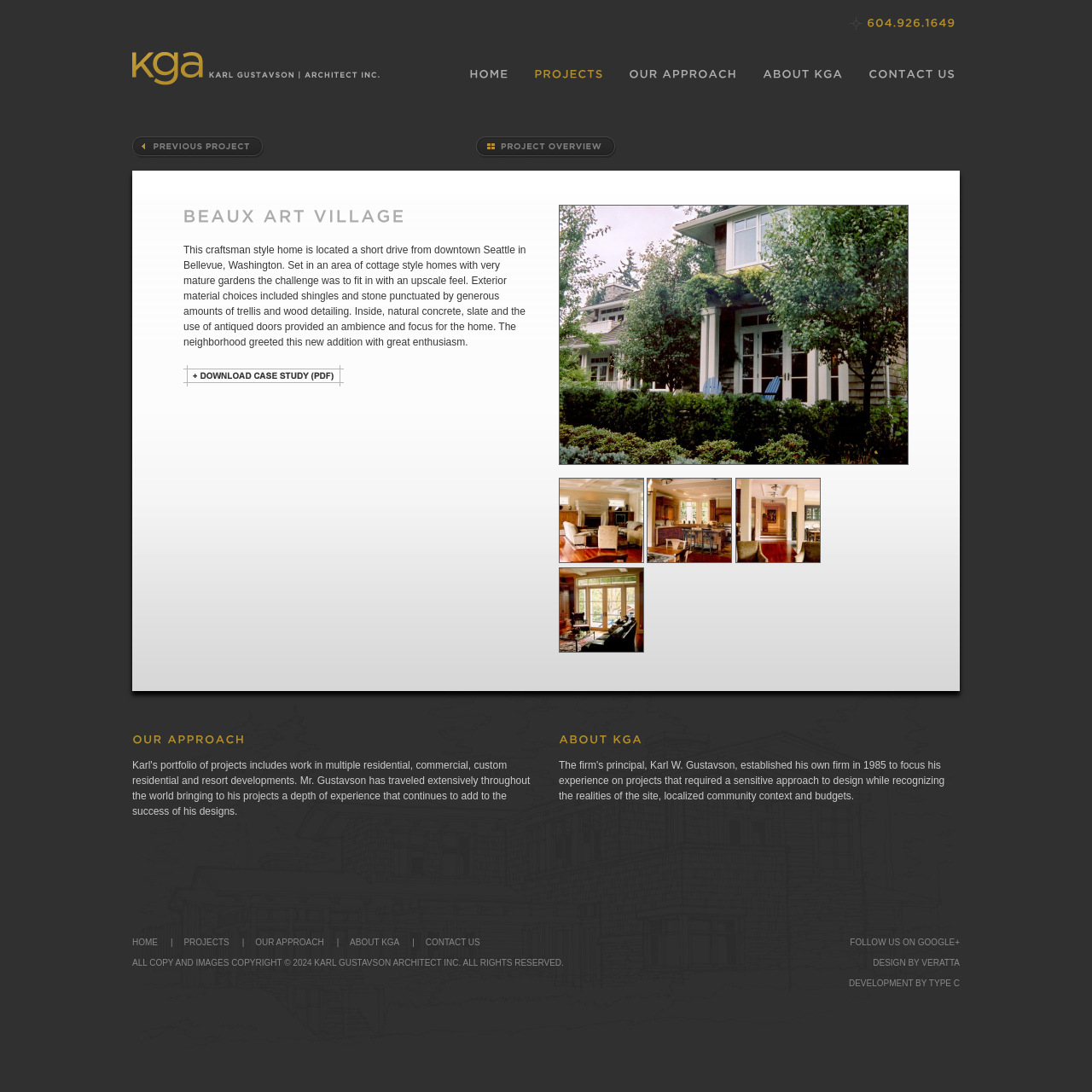What is the name of the architectural firm?
Use the information from the screenshot to give a comprehensive response to the question.

The webpage has multiple links and images with the text 'Karl Gustavson Architect', which suggests that the architectural firm responsible for the design is Karl Gustavson Architect.